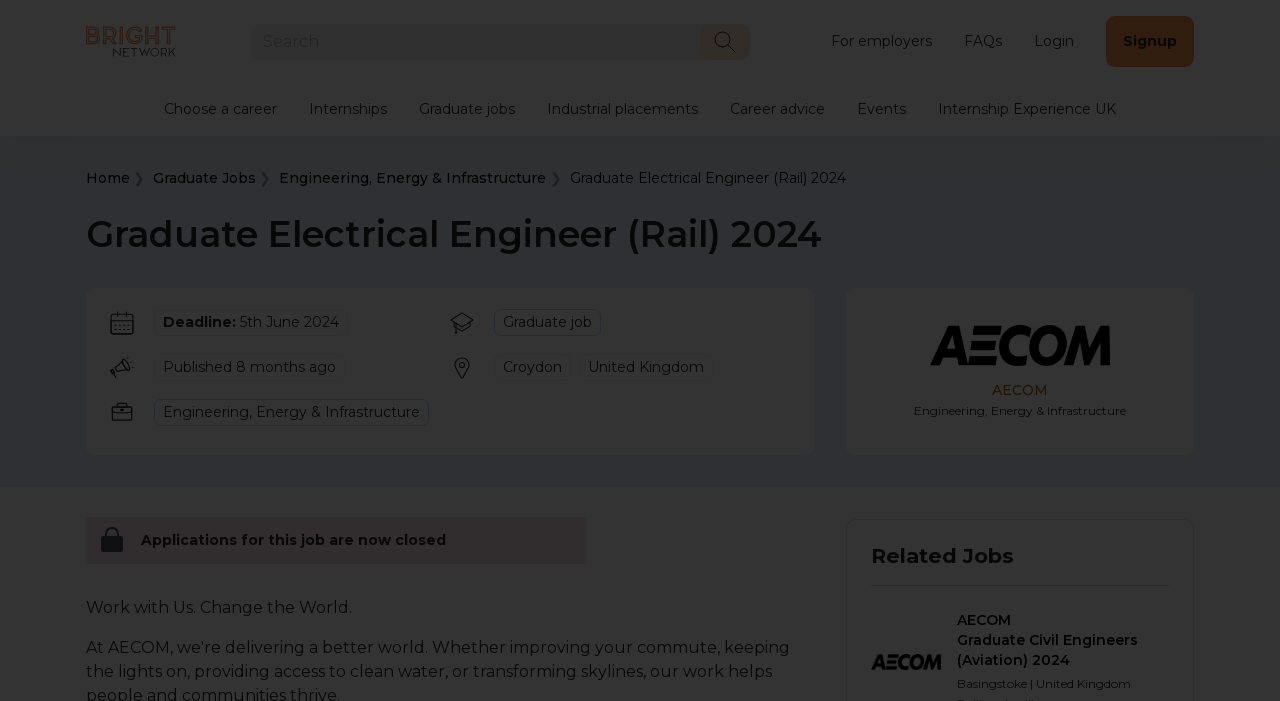Identify the bounding box coordinates of the clickable region to carry out the given instruction: "Visit AECOM's website".

[0.775, 0.543, 0.819, 0.569]